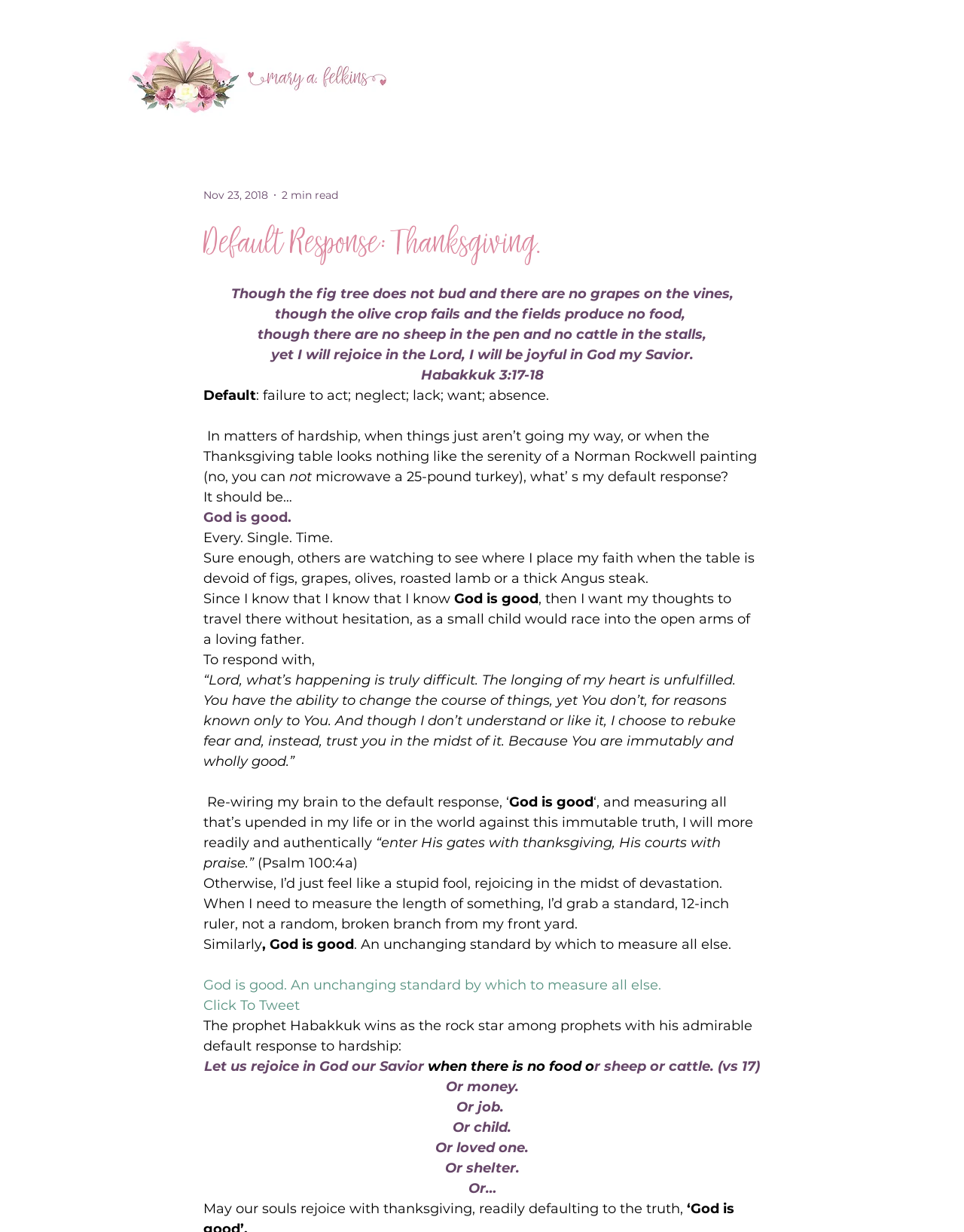Extract the main title from the webpage.

Default Response: Thanksgiving.